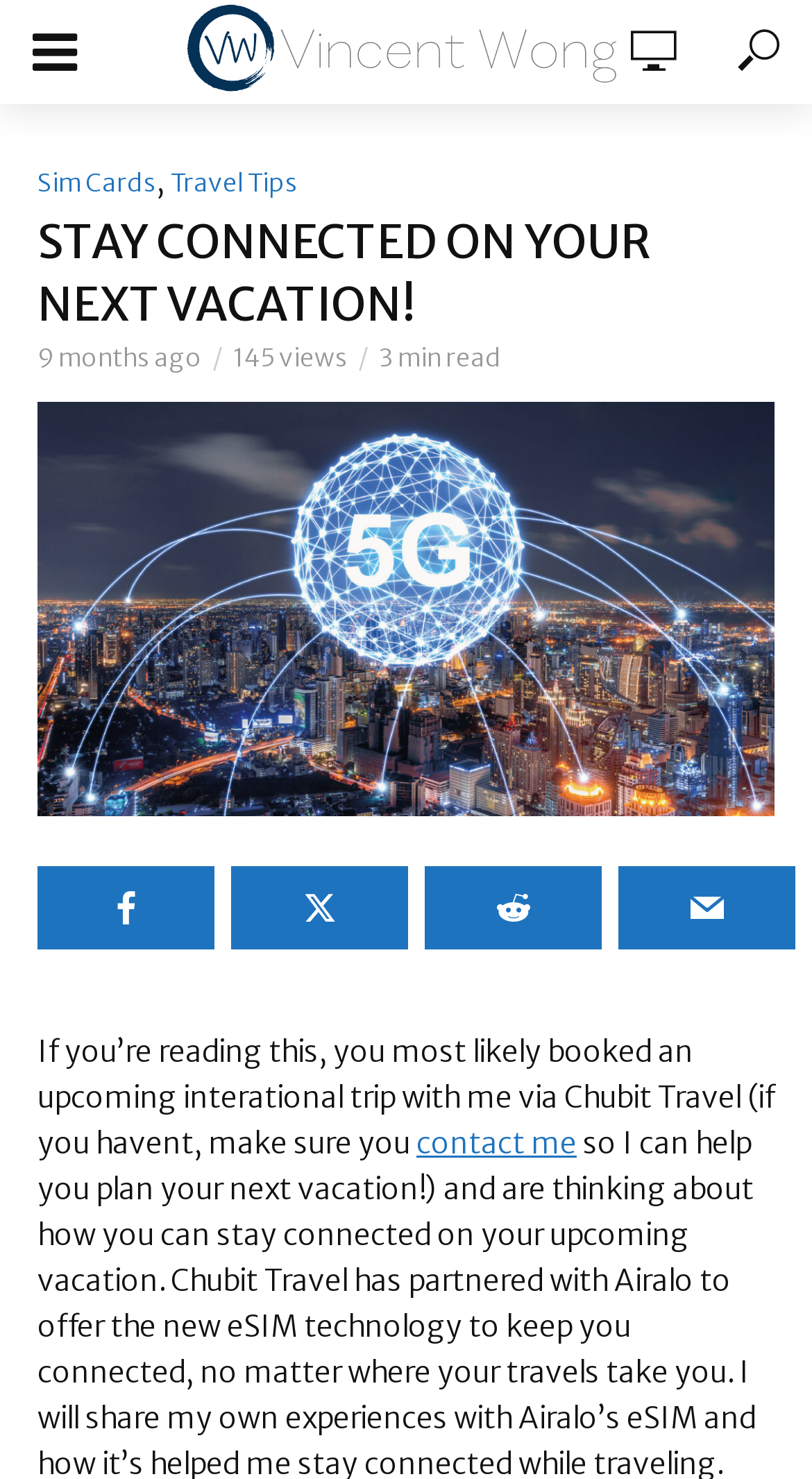Please determine the bounding box coordinates of the element's region to click for the following instruction: "Contact the author".

[0.513, 0.76, 0.71, 0.786]